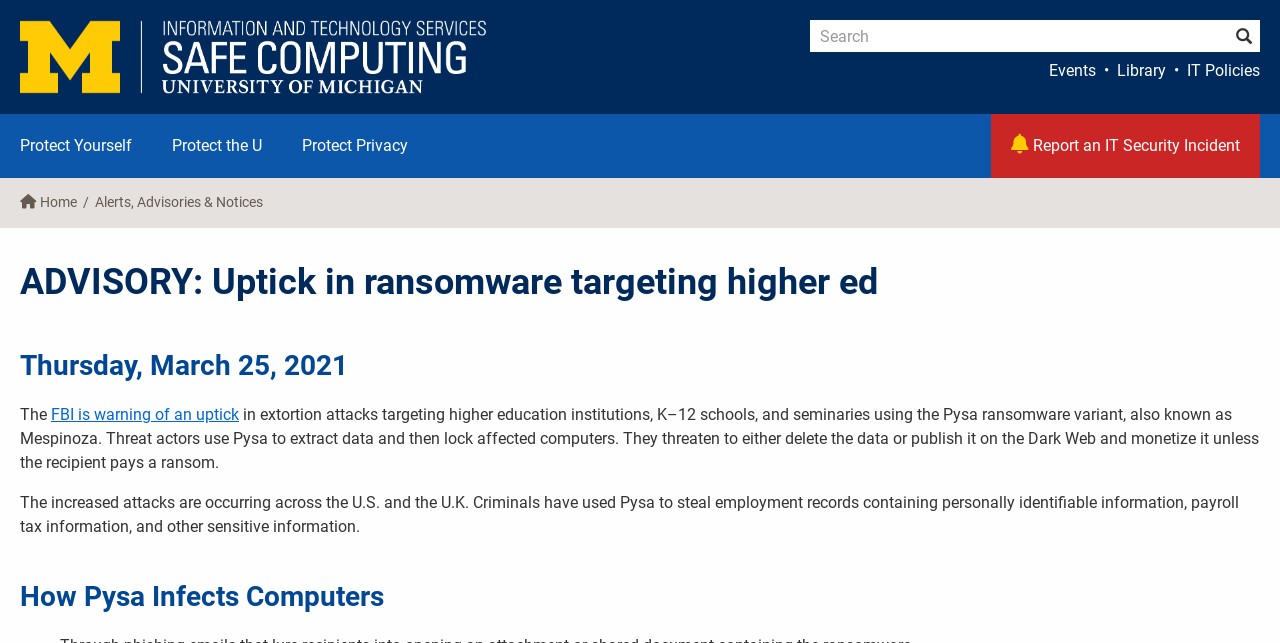What type of information has been stolen by criminals using Pysa?
Answer the question with a detailed and thorough explanation.

The webpage mentions that criminals have used Pysa to steal employment records containing personally identifiable information, payroll tax information, and other sensitive information.